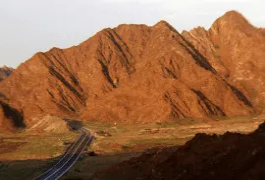Please answer the following question using a single word or phrase: 
What cuts through the foreground of the image?

A winding road